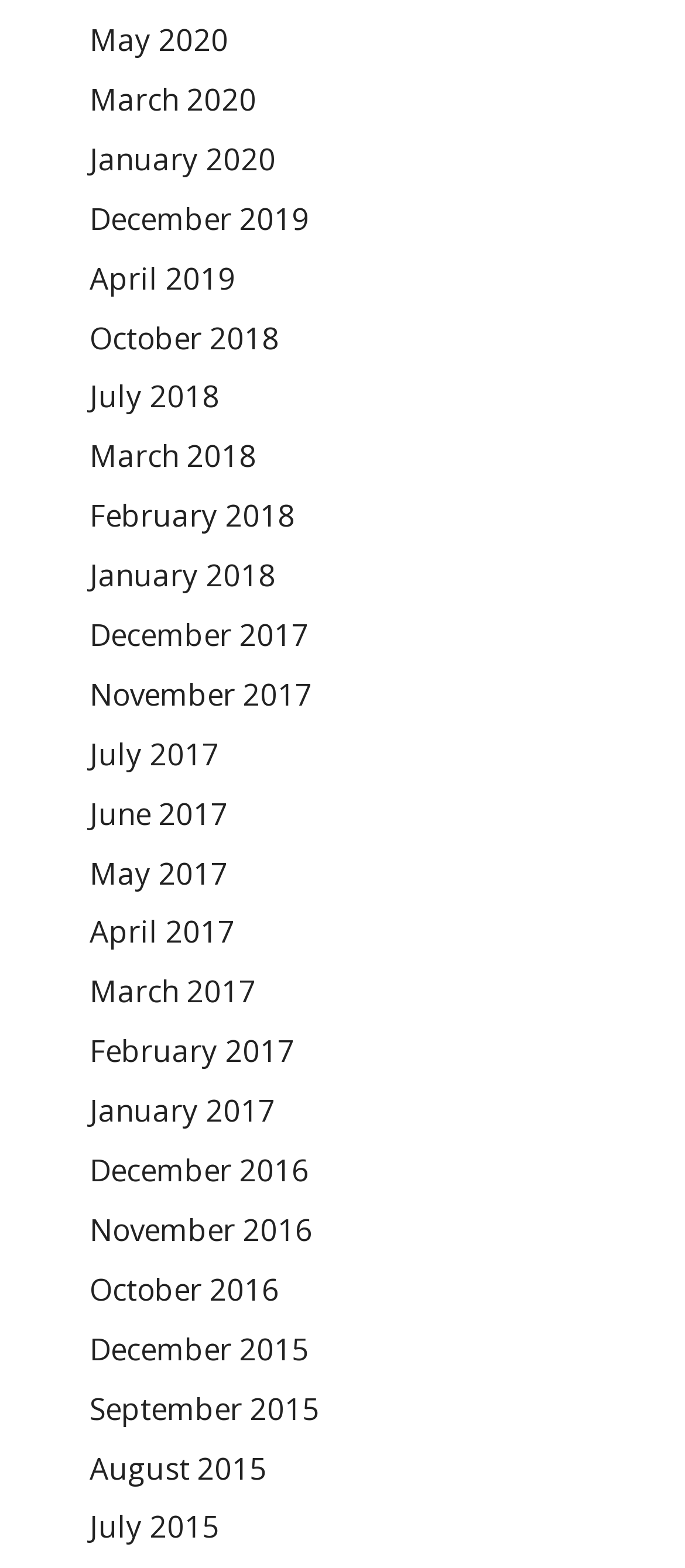Determine the bounding box coordinates in the format (top-left x, top-left y, bottom-right x, bottom-right y). Ensure all values are floating point numbers between 0 and 1. Identify the bounding box of the UI element described by: August 2015

[0.131, 0.923, 0.39, 0.949]